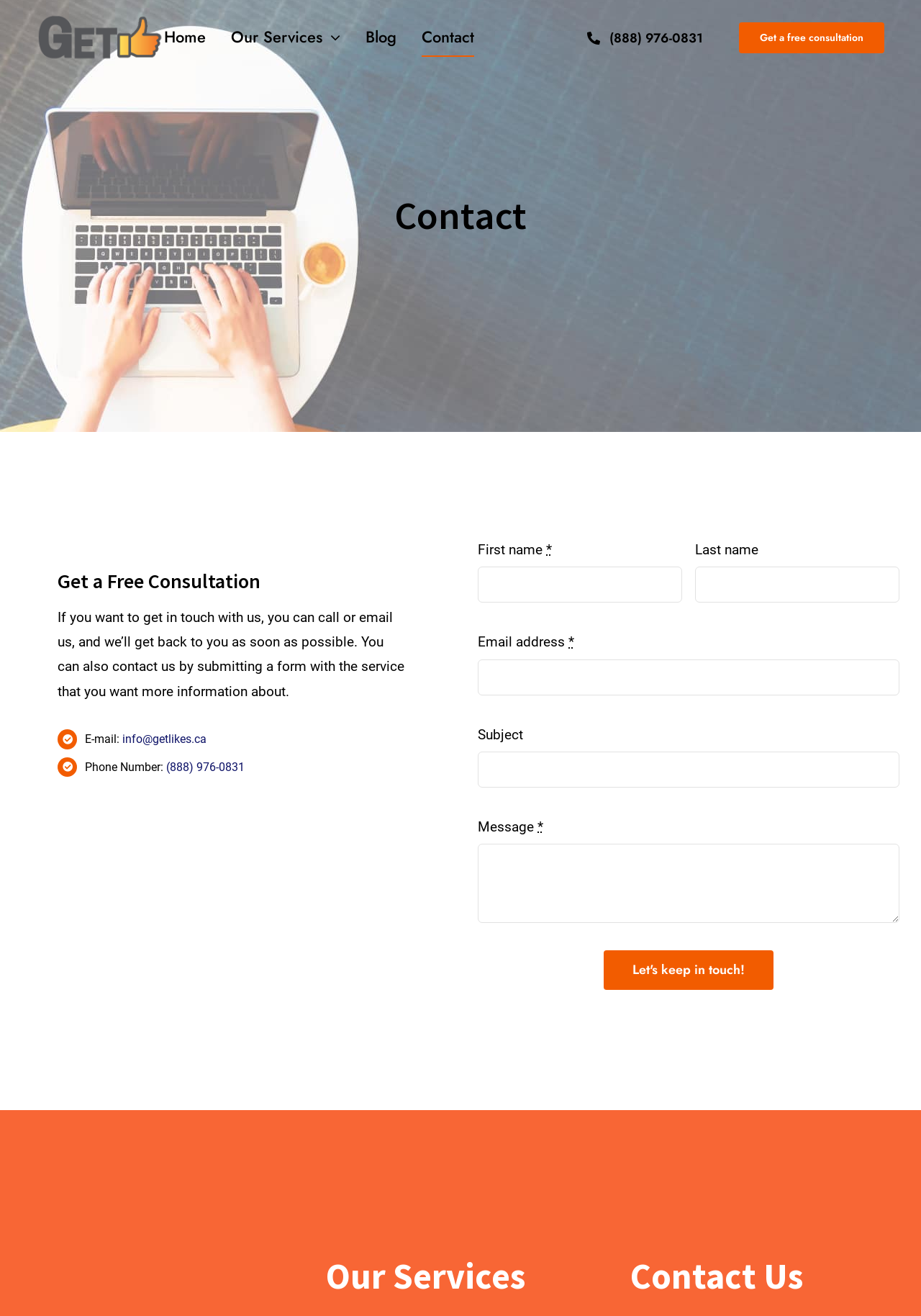Refer to the element description Blog and identify the corresponding bounding box in the screenshot. Format the coordinates as (top-left x, top-left y, bottom-right x, bottom-right y) with values in the range of 0 to 1.

[0.397, 0.015, 0.43, 0.043]